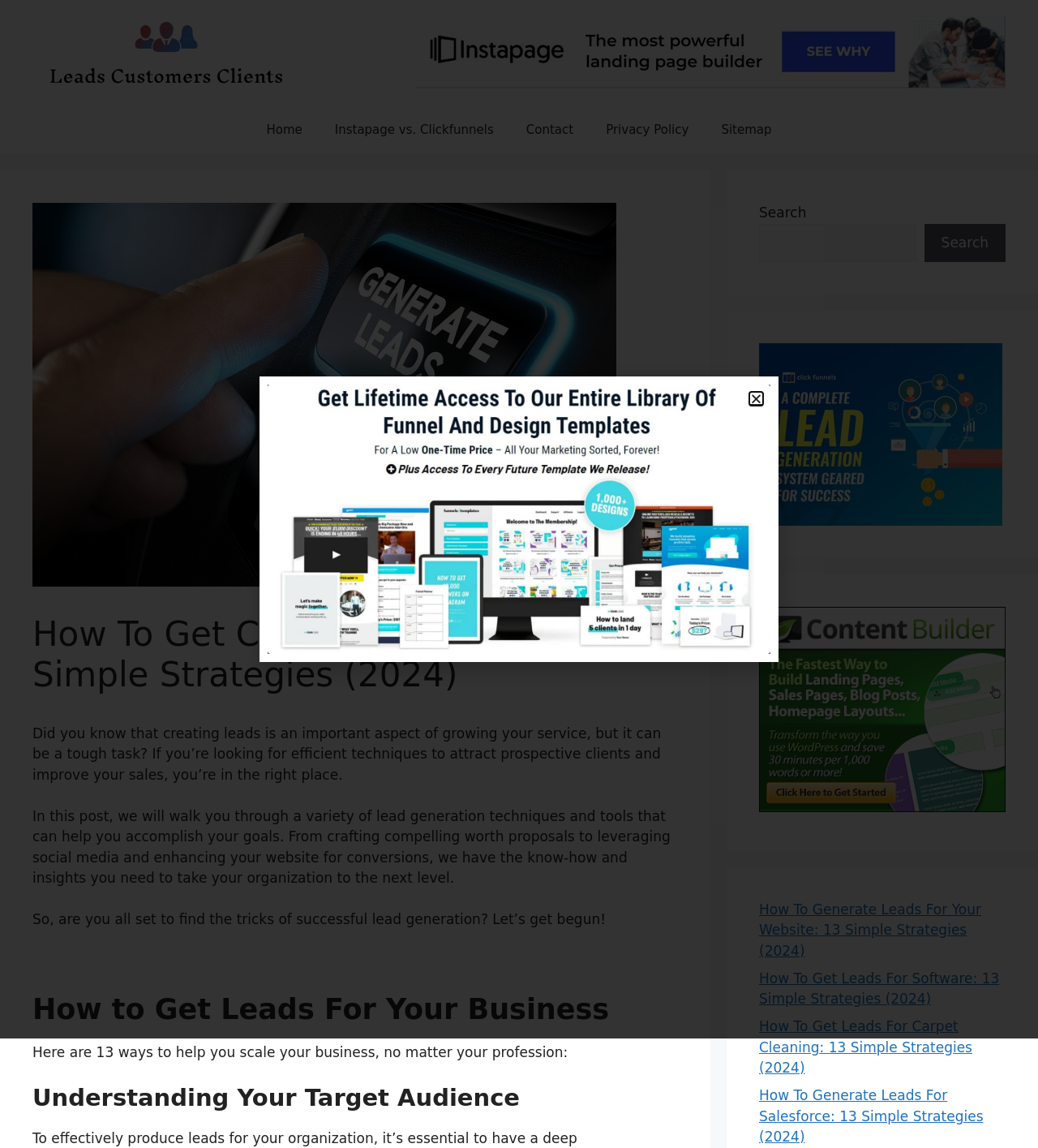Please indicate the bounding box coordinates of the element's region to be clicked to achieve the instruction: "Click on the 'Home' link". Provide the coordinates as four float numbers between 0 and 1, i.e., [left, top, right, bottom].

[0.241, 0.092, 0.307, 0.134]